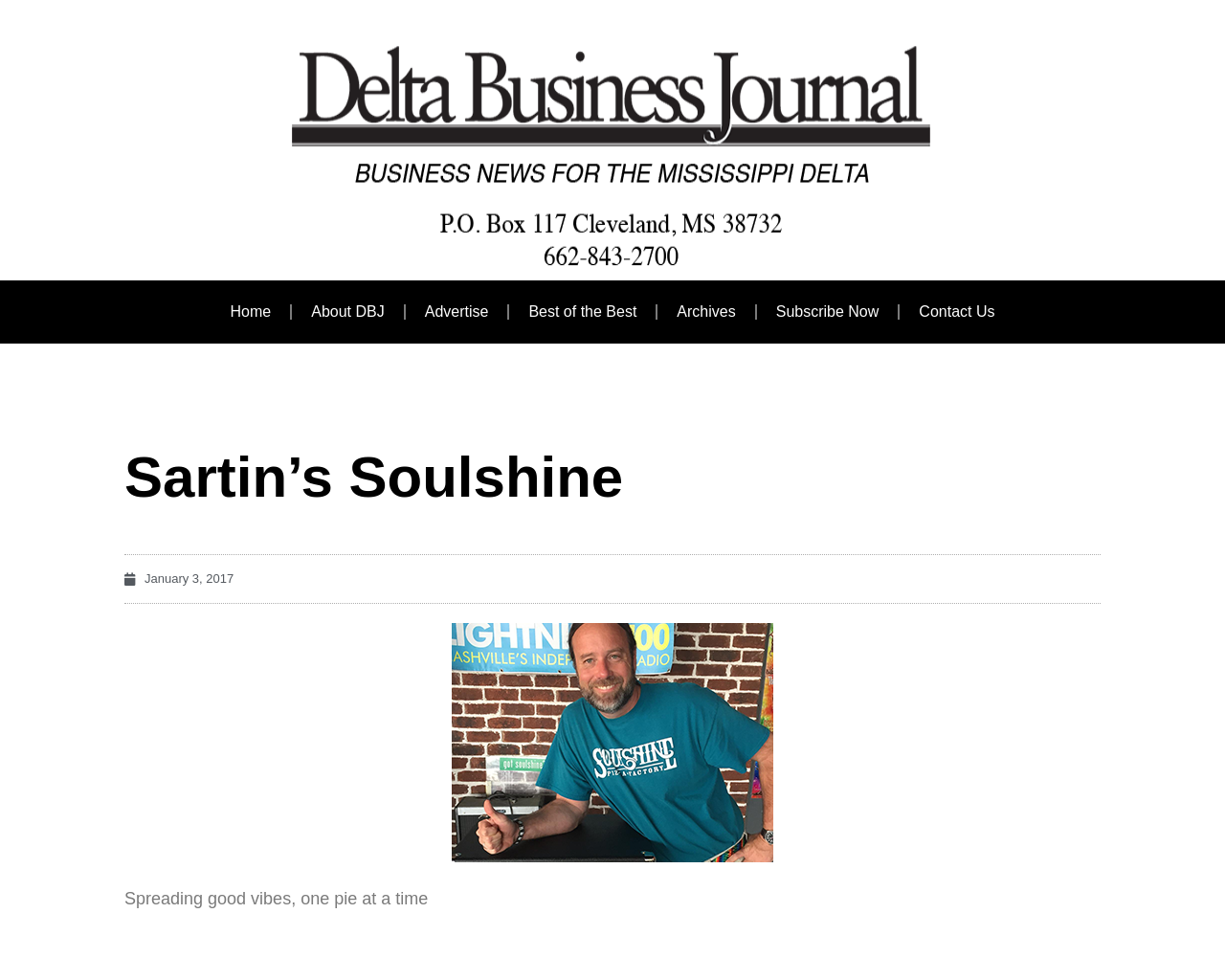What is the name of the publication?
Based on the image, answer the question with a single word or brief phrase.

Delta Business Journal